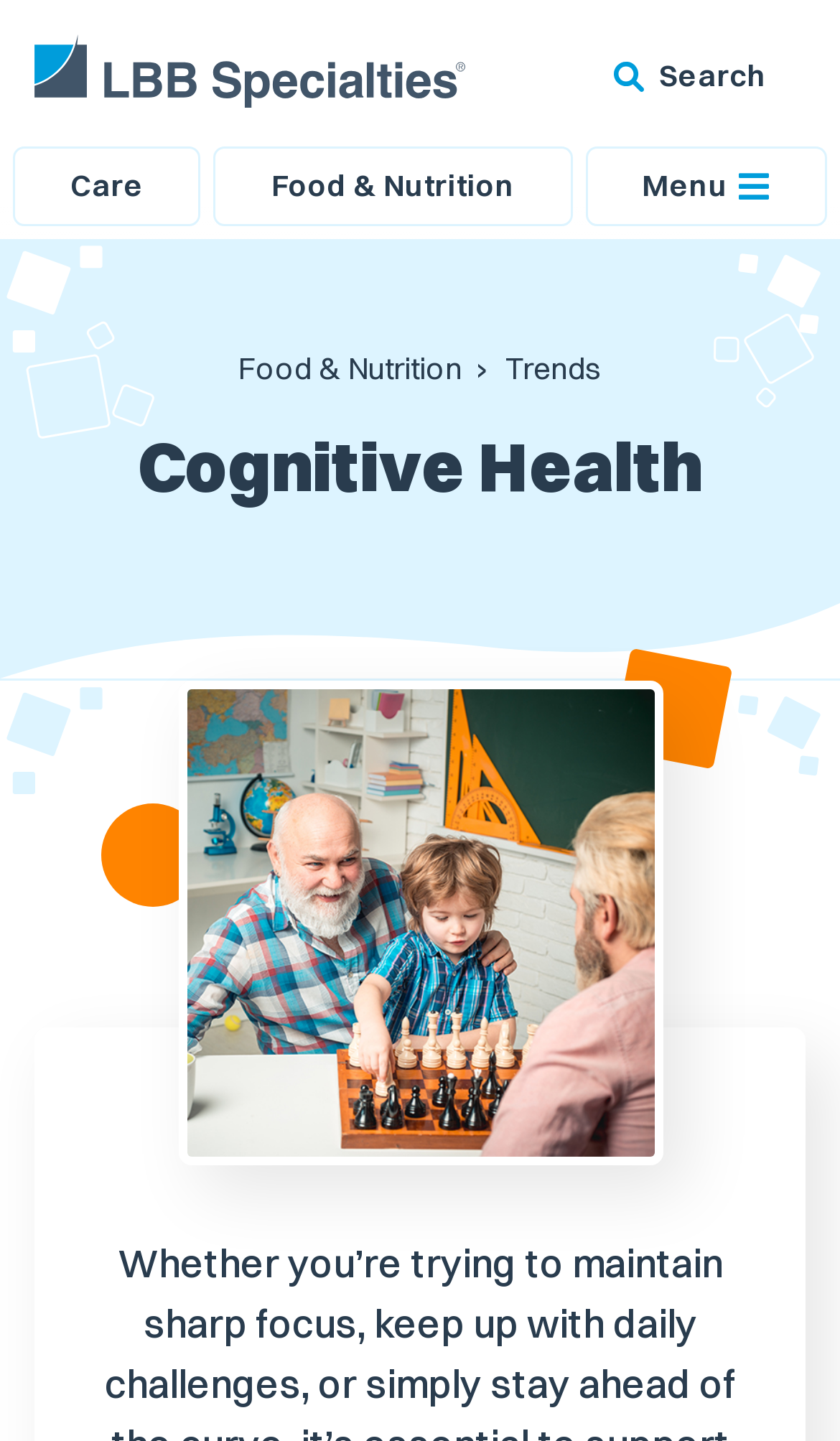What is the name of the company?
Analyze the screenshot and provide a detailed answer to the question.

The logo at the top left corner of the webpage has a text 'Logo for: LBB Specialties', which indicates the name of the company.